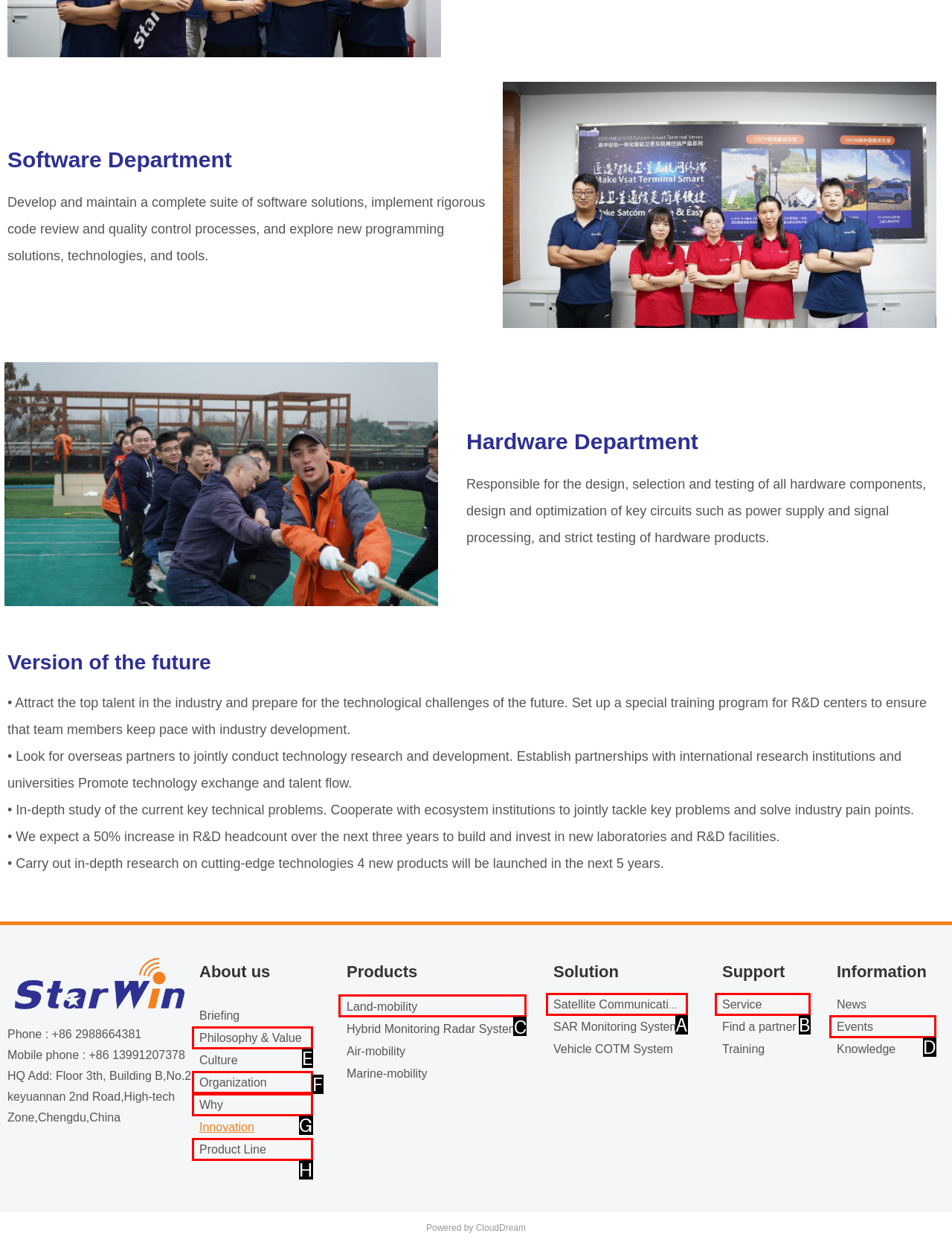Choose the letter of the element that should be clicked to complete the task: Click on 'Land-mobility'
Answer with the letter from the possible choices.

C